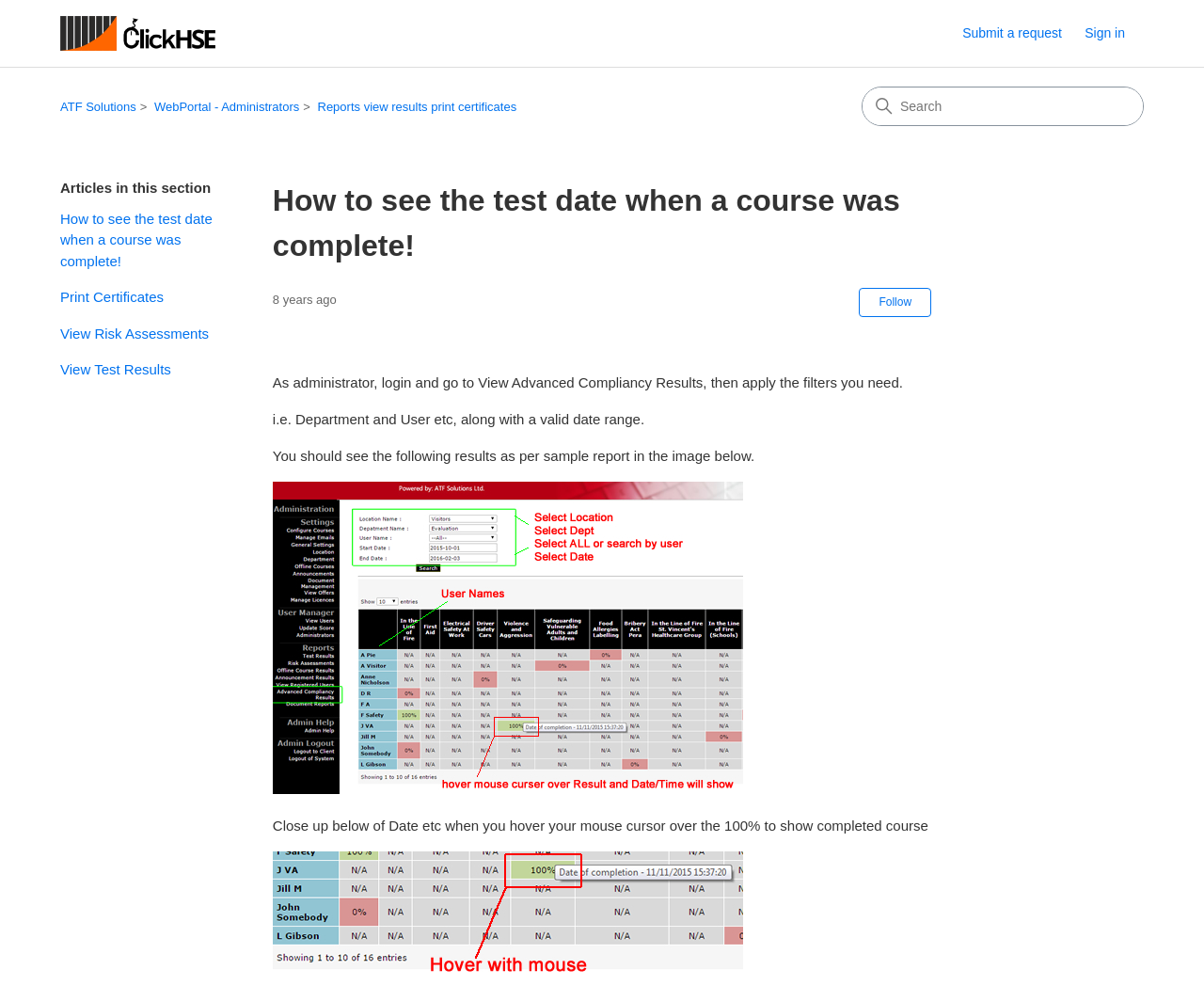Based on the image, please respond to the question with as much detail as possible:
What is the function of the 'Follow Article' button?

I determined the function of the 'Follow Article' button by looking at its description and the surrounding text. The button is described as 'Follow Article' and is accompanied by a message indicating that the article is not yet followed by anyone, suggesting that its purpose is to allow users to follow the article.